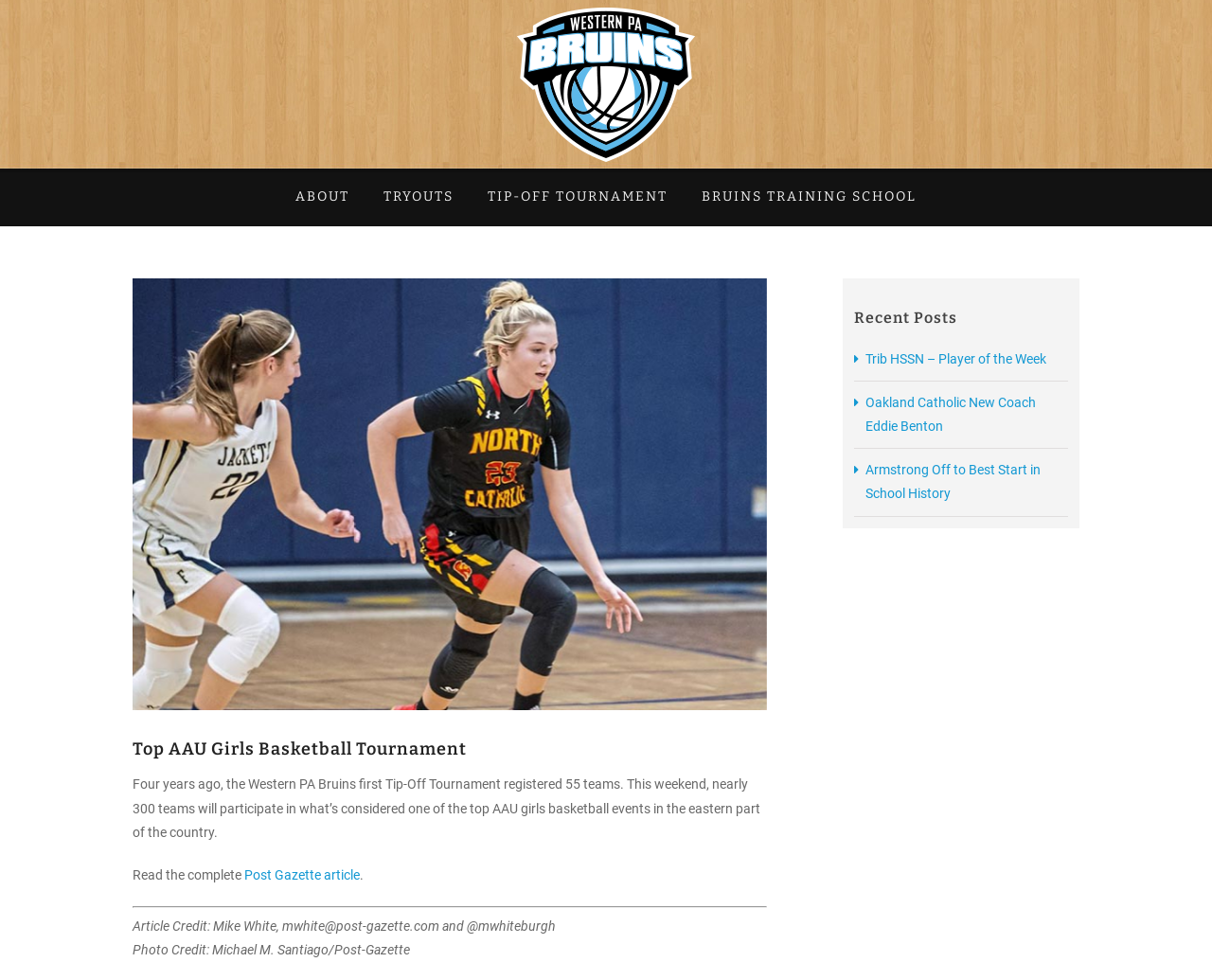Please determine the primary heading and provide its text.

Top AAU Girls Basketball Tournament